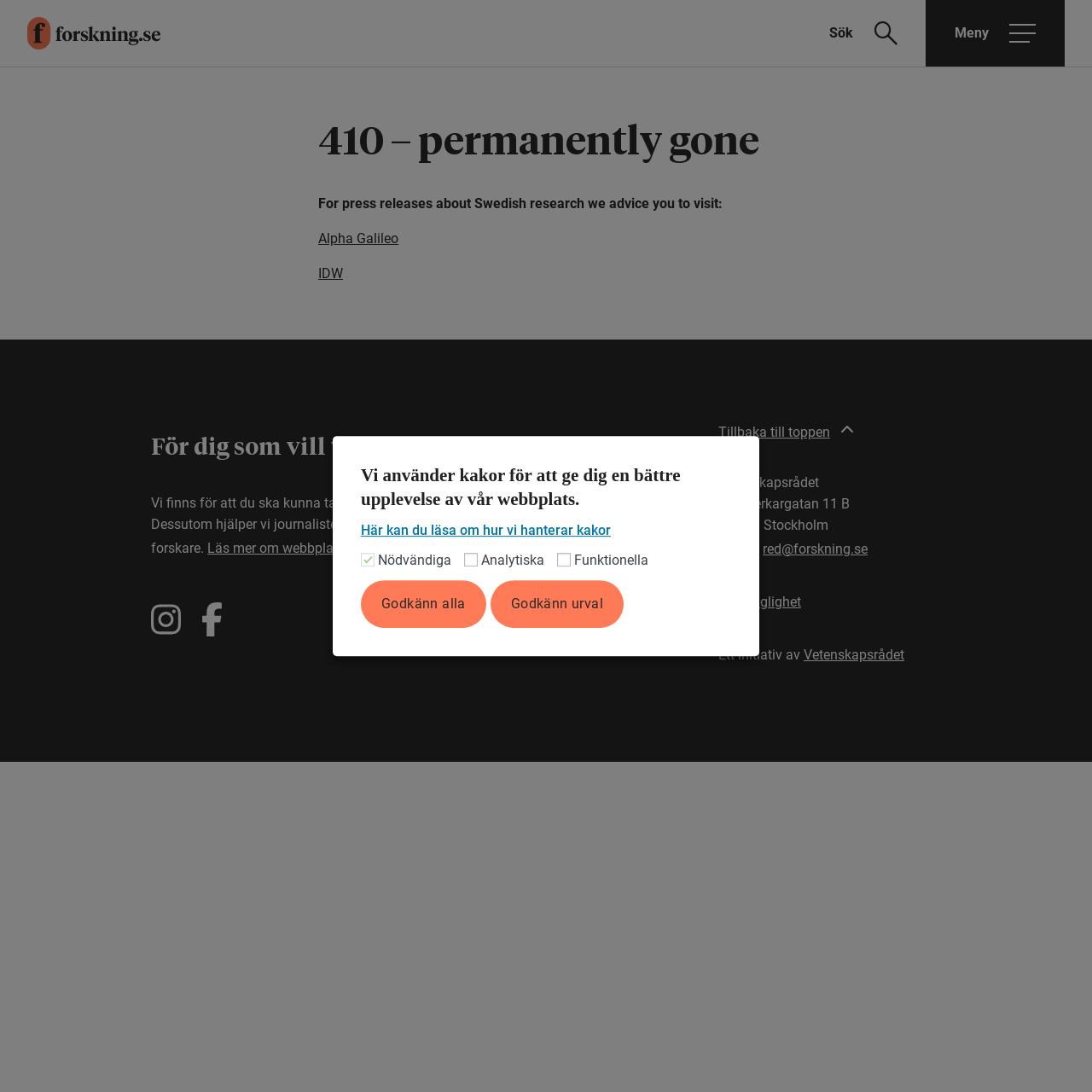Provide an in-depth caption for the contents of the webpage.

The webpage is divided into several sections. At the top, there is a navigation menu with a logo "Forskning" on the left and two buttons on the right: "Visa sökfält" and "Öppna huvudmeny". Below the navigation menu, there is a main section with an article that contains a heading "410 – permanently gone" and a paragraph of text that advises visitors to visit Alpha Galileo and IDW for press releases about Swedish research.

Below the main section, there is a content information section with a heading "För dig som vill veta" and a paragraph of text that describes the purpose of the website. This section also contains several links, including "Läs mer om webbplatsen", "Besök oss på Instagram", and "Besök oss på Facebook", each with an accompanying image. 

At the bottom of the page, there is a footer section with contact information, including an address, email, and links to "Tillgänglighet" and "Vetenskapsrådet". There is also a dialog box for cookie consent with a heading, links, and checkboxes for managing cookie preferences.